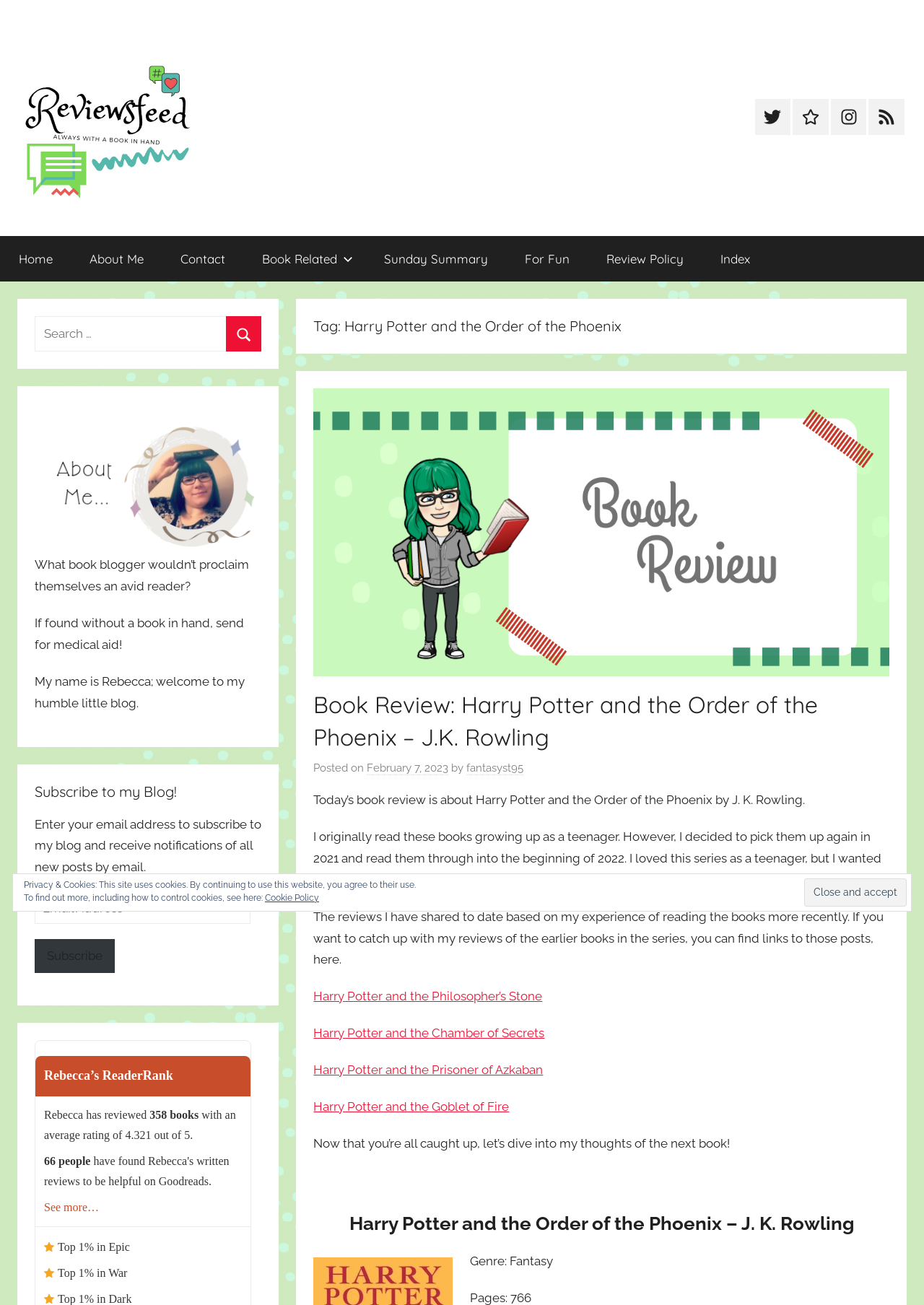Specify the bounding box coordinates of the area to click in order to follow the given instruction: "Search for a book."

[0.038, 0.242, 0.283, 0.269]